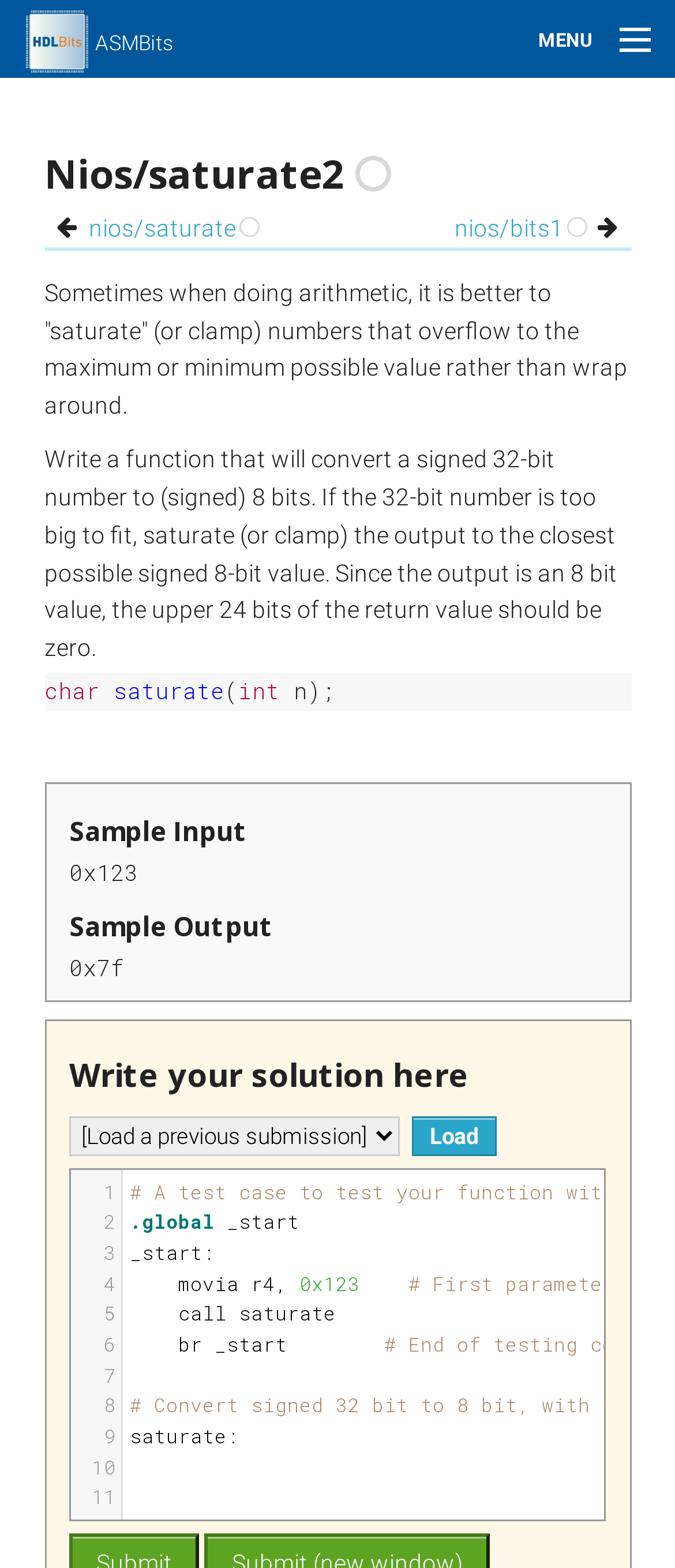Identify the bounding box coordinates for the UI element that matches this description: "My Profile".

[0.0, 0.158, 1.0, 0.211]